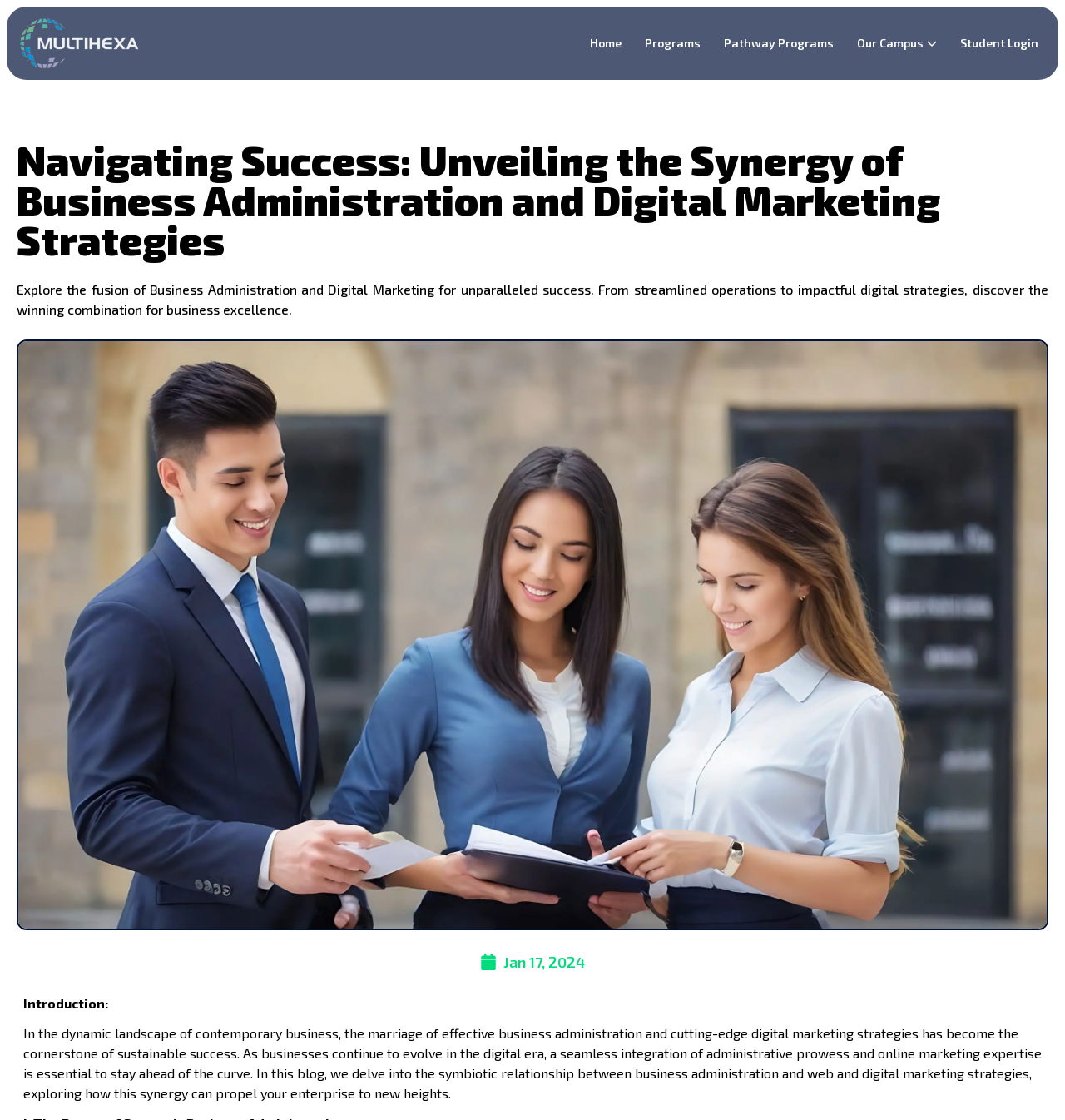Please identify the bounding box coordinates for the region that you need to click to follow this instruction: "Login as a student".

[0.892, 0.025, 0.984, 0.052]